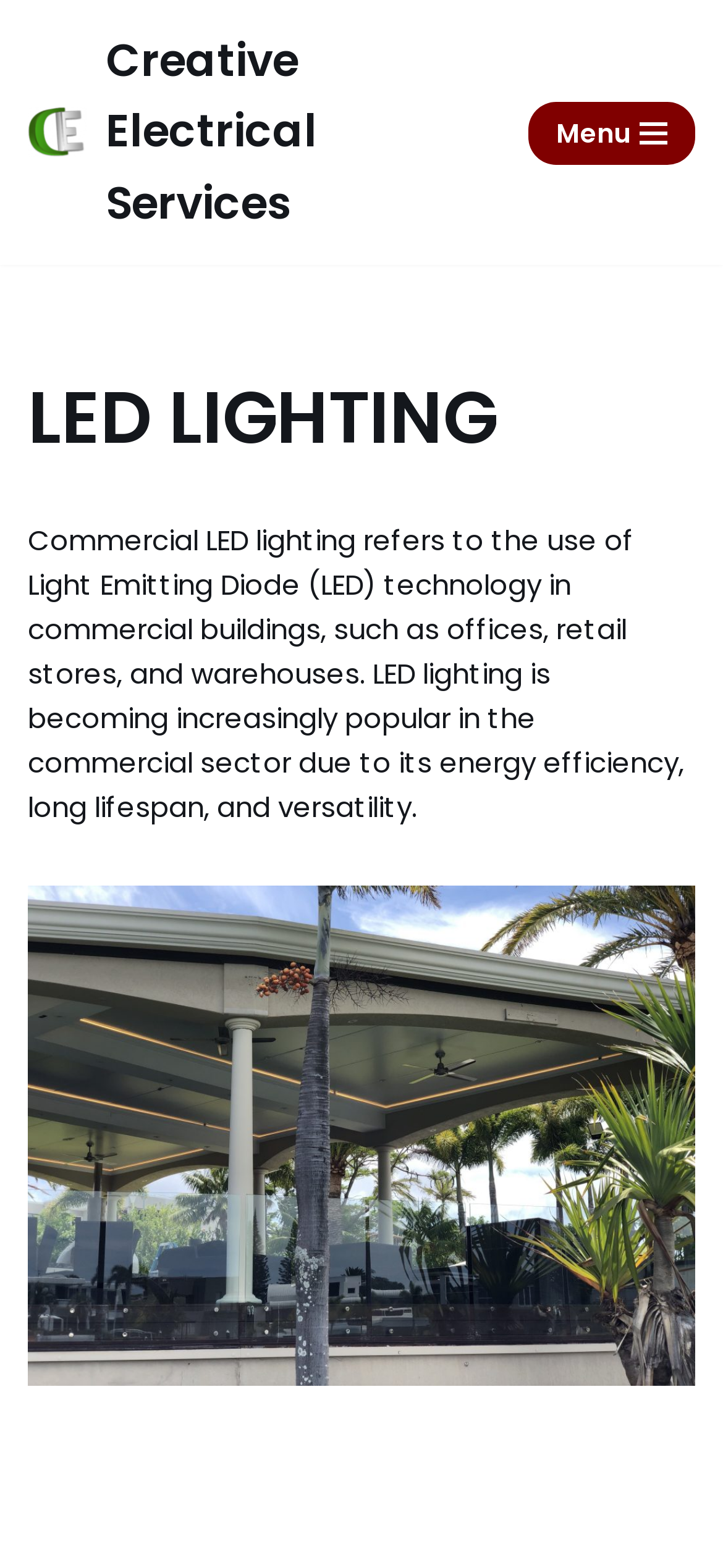Is the navigation menu expanded?
Please give a detailed and elaborate answer to the question.

The button 'Navigation Menu' has a property 'expanded' set to 'False', indicating that the navigation menu is not expanded by default.